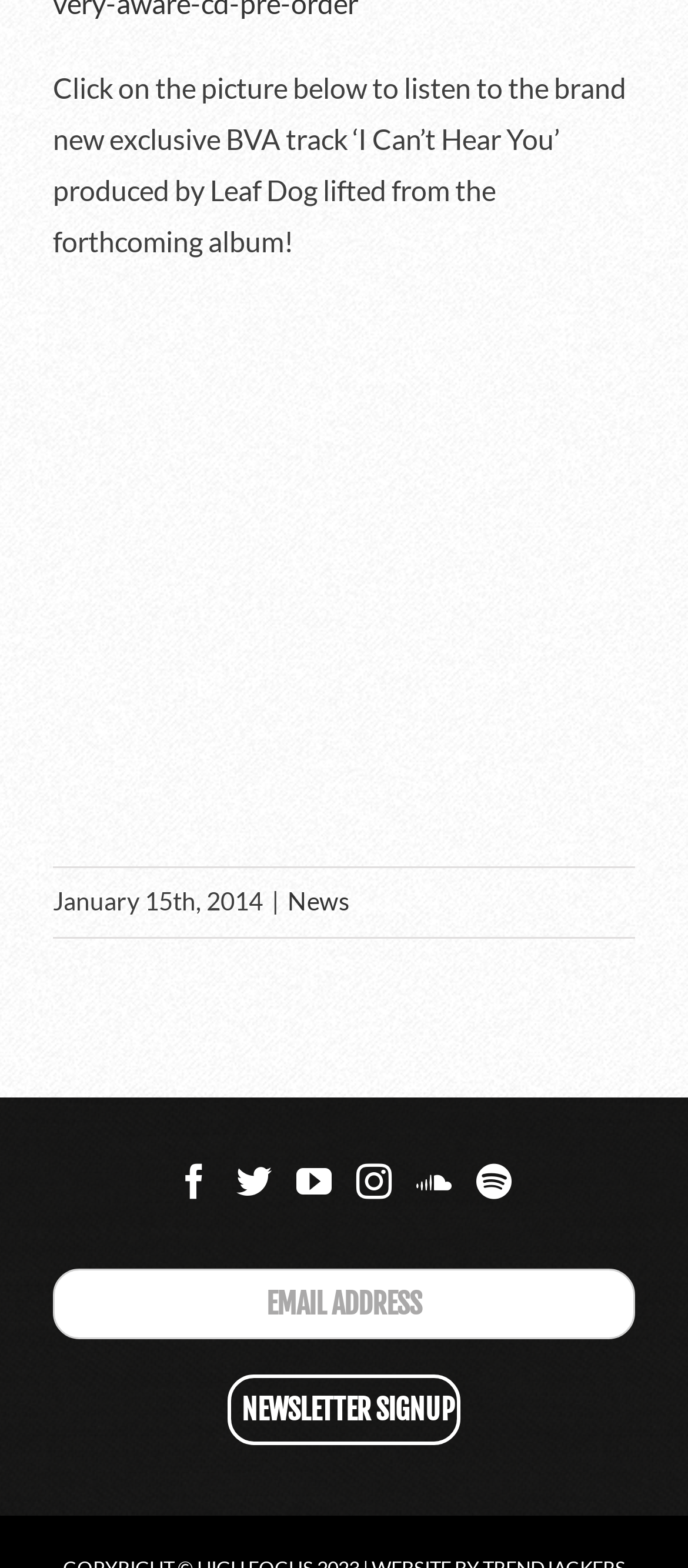What is the title of the brand new exclusive track?
Using the image as a reference, give a one-word or short phrase answer.

I Can’t Hear You